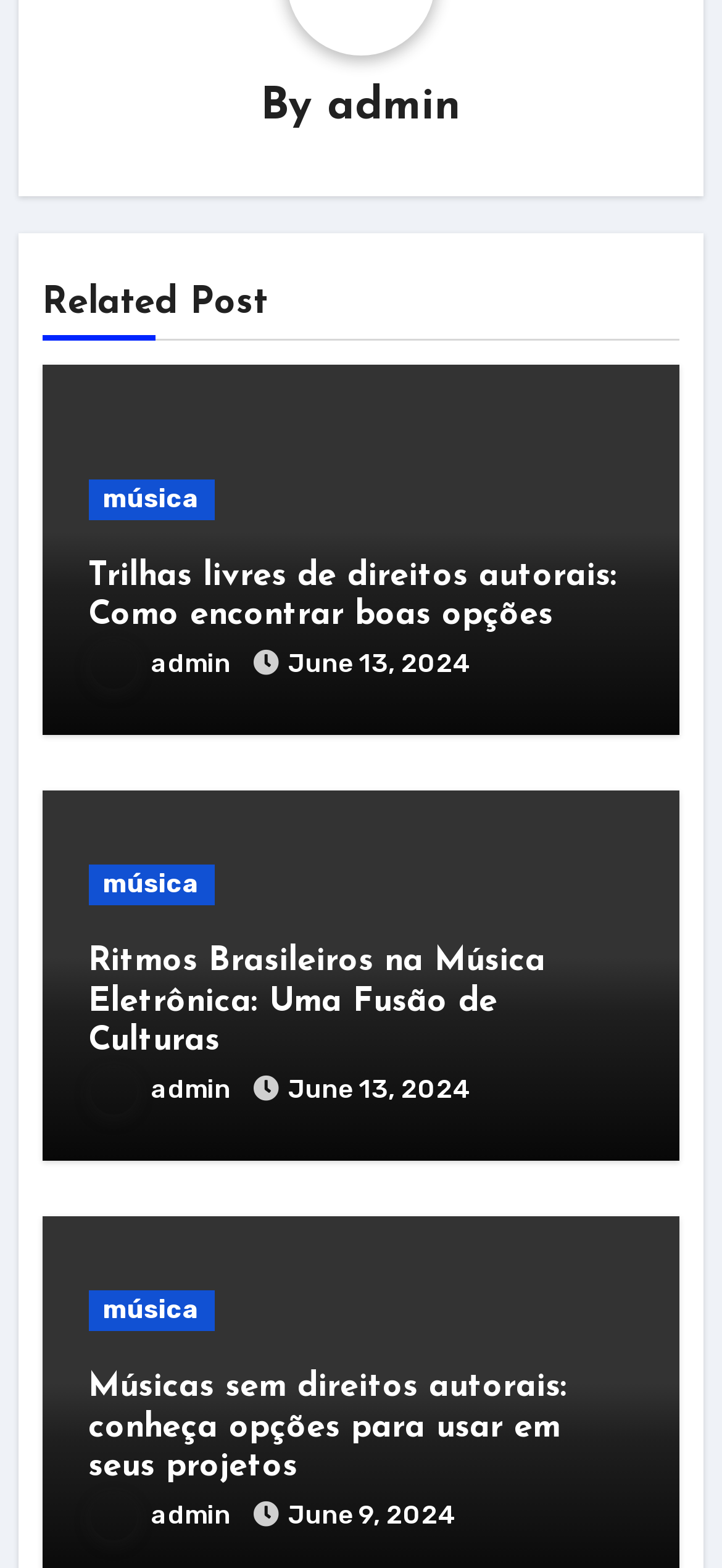Using the given element description, provide the bounding box coordinates (top-left x, top-left y, bottom-right x, bottom-right y) for the corresponding UI element in the screenshot: música

[0.122, 0.305, 0.297, 0.331]